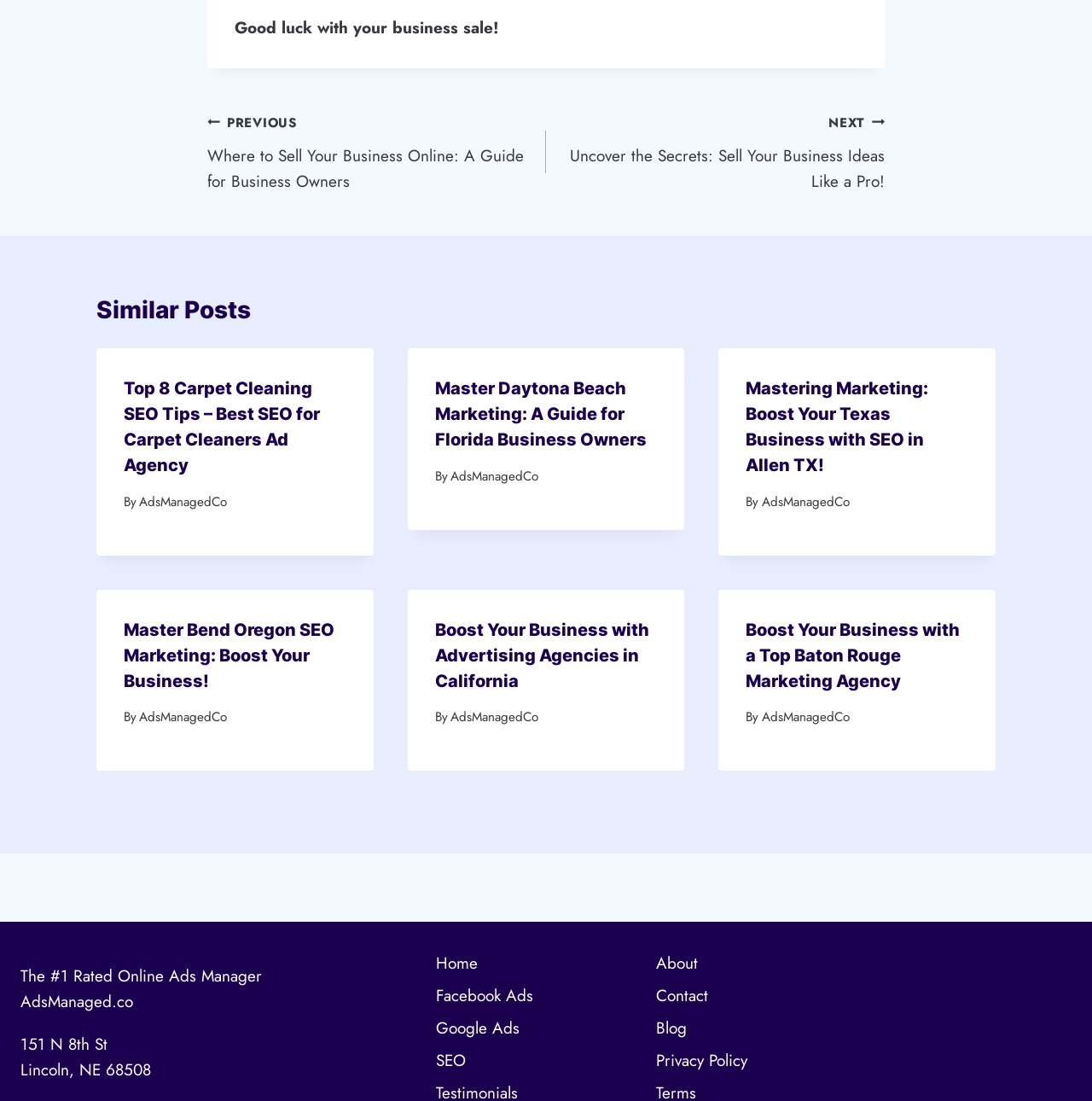Give a concise answer of one word or phrase to the question: 
What is the title of the first similar post?

Top 8 Carpet Cleaning SEO Tips